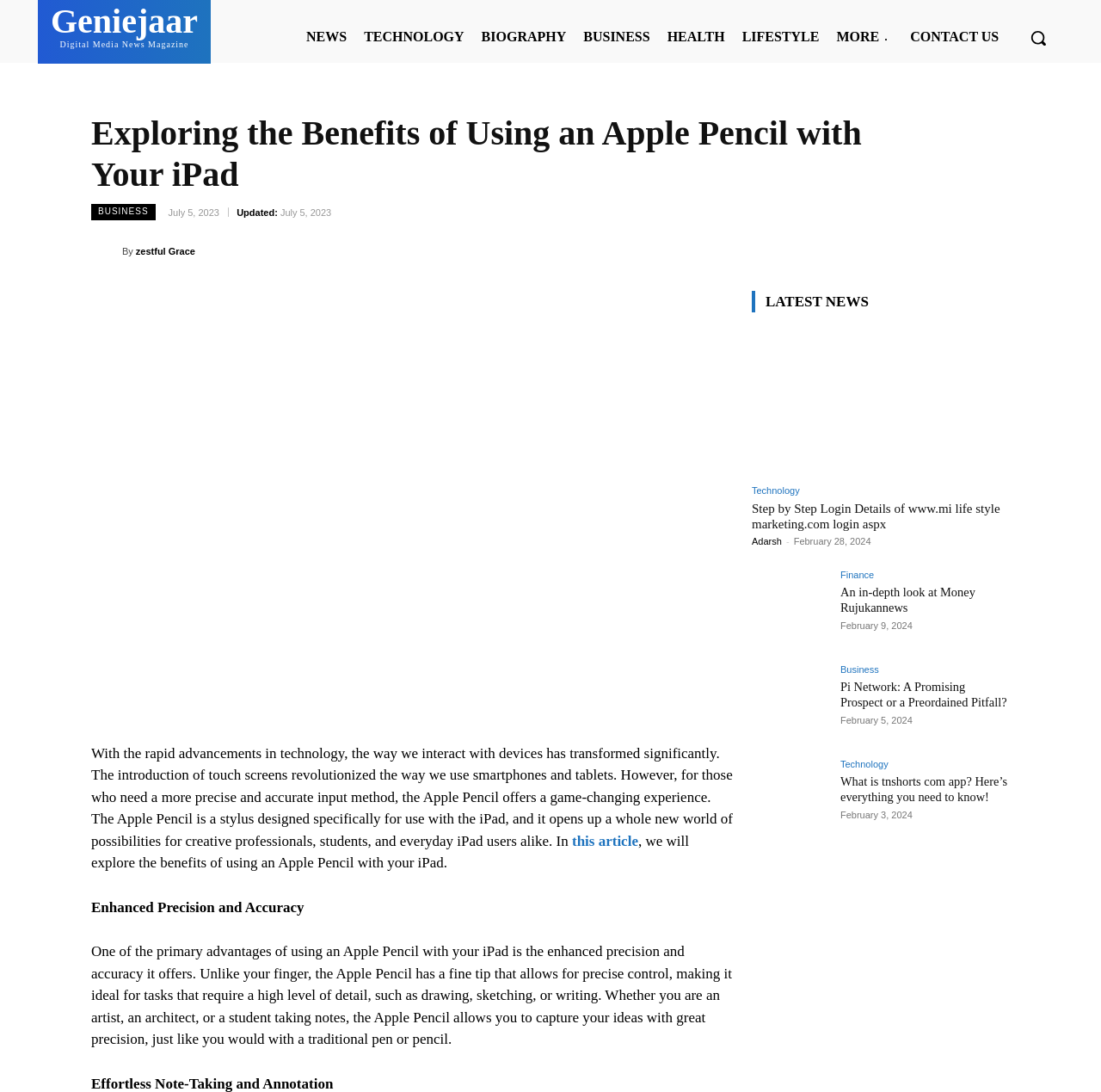Please identify the bounding box coordinates of the element I need to click to follow this instruction: "Read the latest news about Technology".

[0.683, 0.3, 0.917, 0.435]